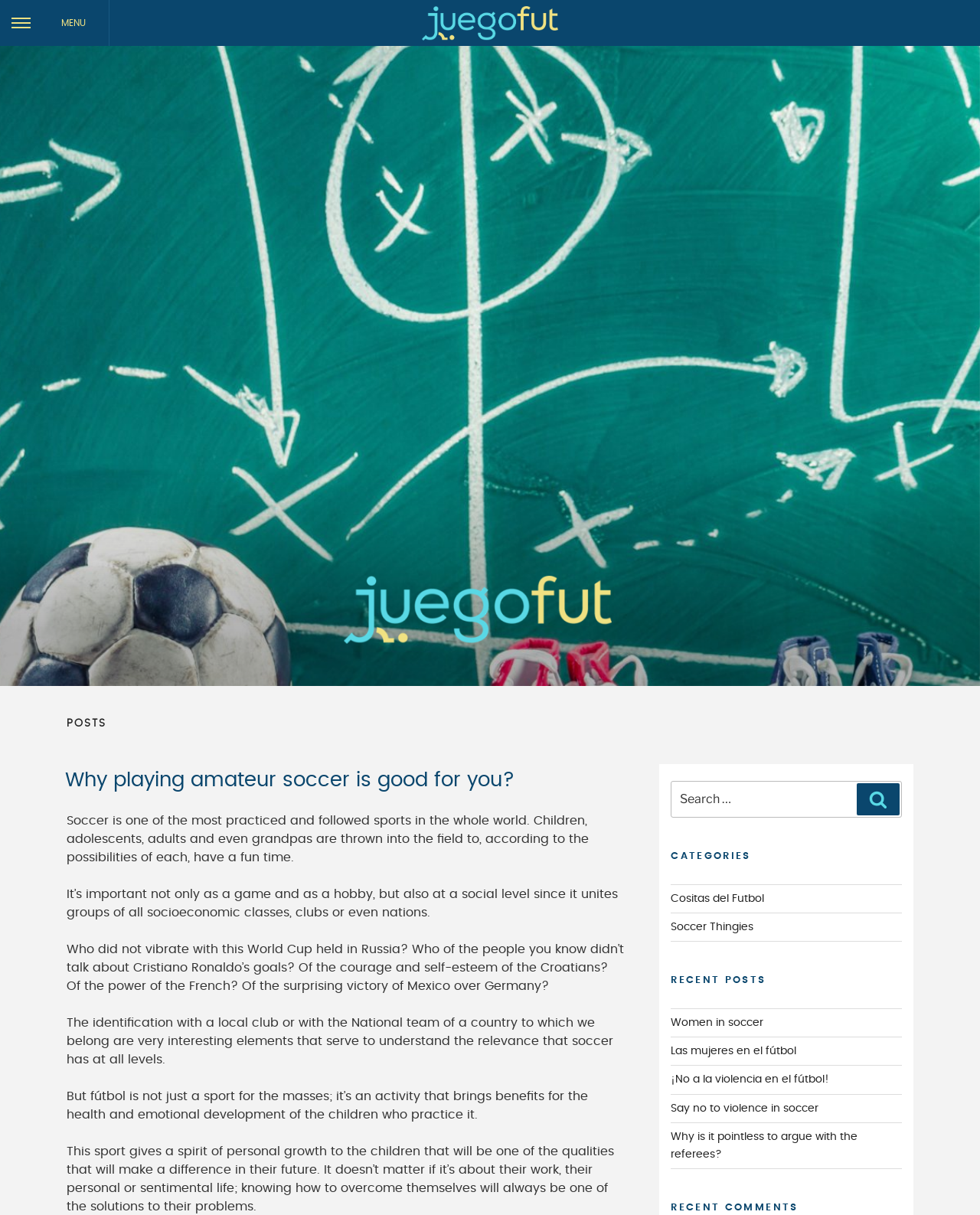Using the provided element description: "Las mujeres en el fútbol", identify the bounding box coordinates. The coordinates should be four floats between 0 and 1 in the order [left, top, right, bottom].

[0.685, 0.861, 0.813, 0.87]